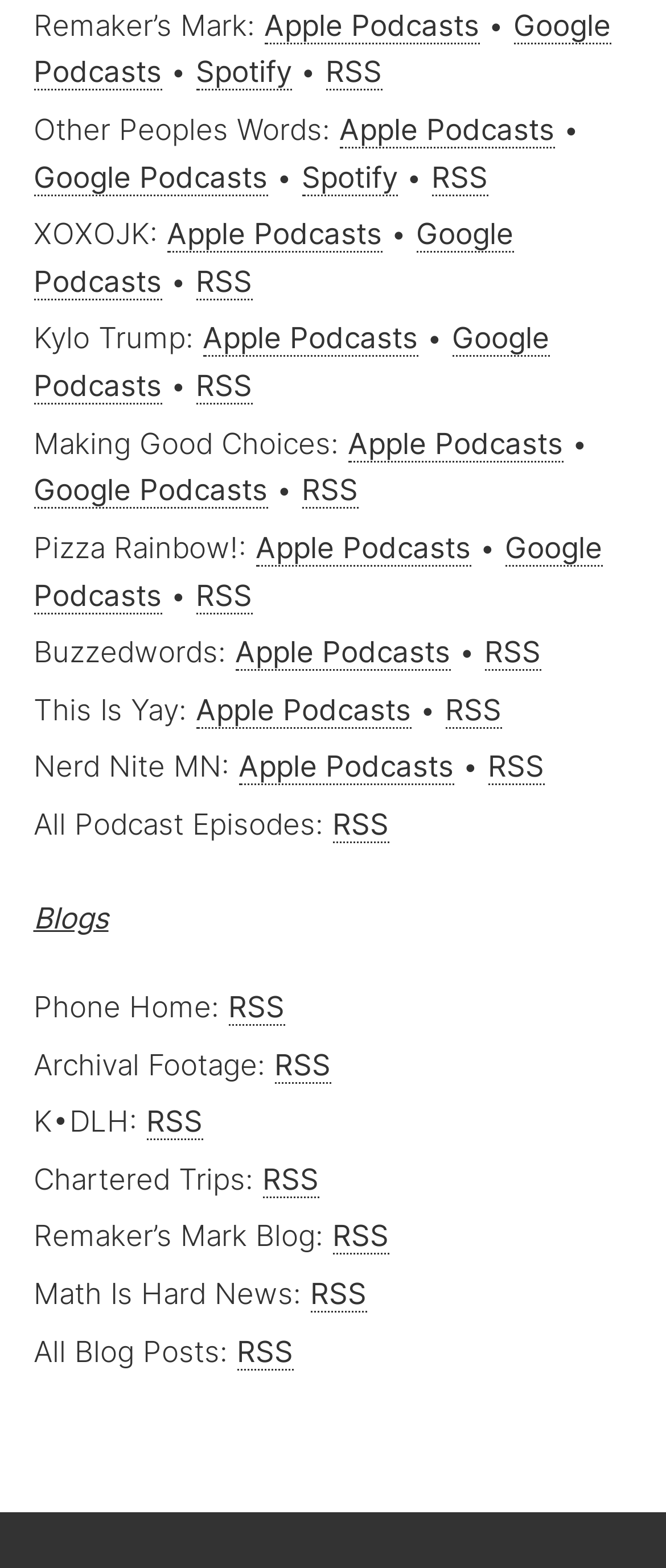Please identify the coordinates of the bounding box for the clickable region that will accomplish this instruction: "Listen to Other Peoples Words on Spotify".

[0.294, 0.035, 0.437, 0.058]